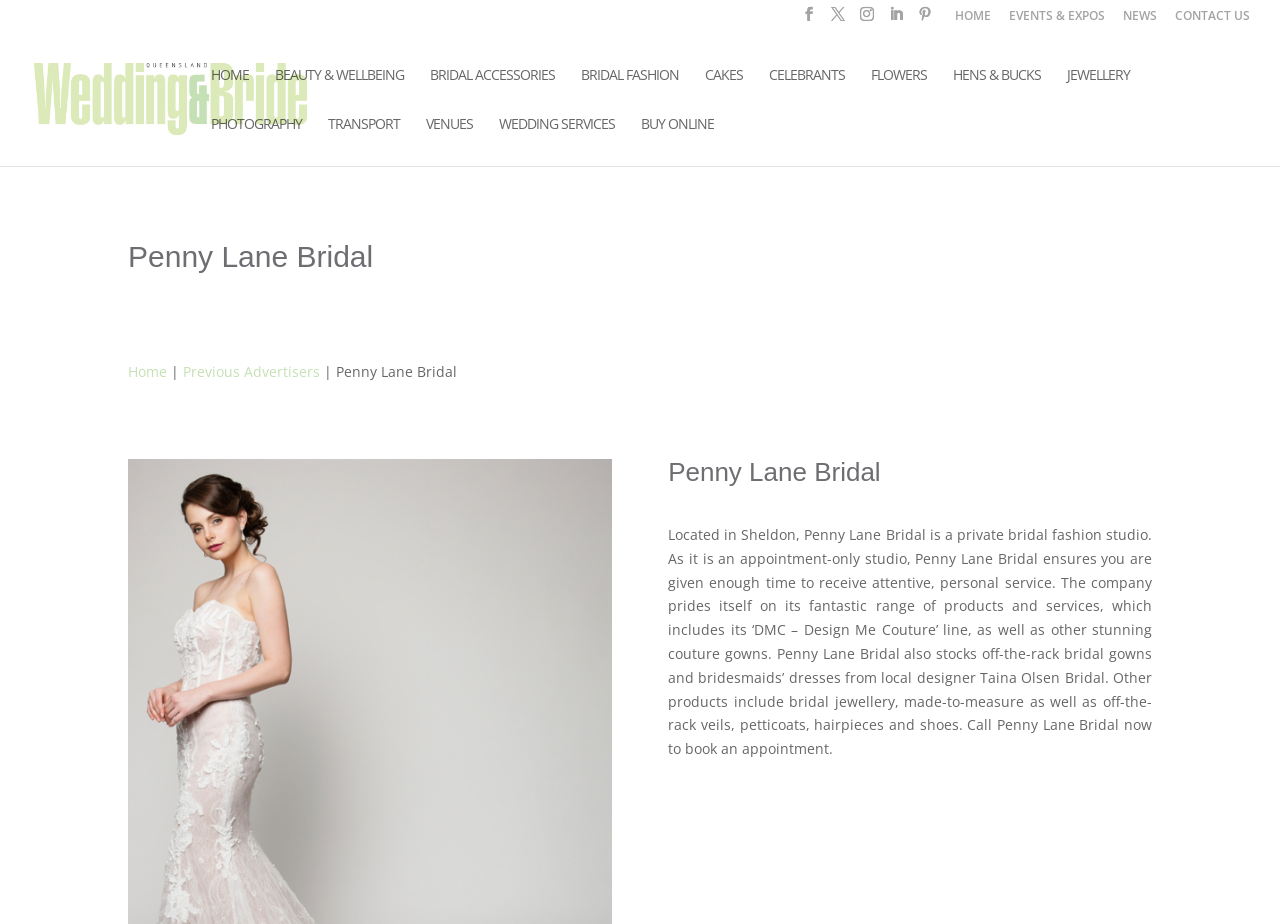Find the bounding box coordinates of the clickable region needed to perform the following instruction: "Visit Queensland Wedding and Bride Magazine". The coordinates should be provided as four float numbers between 0 and 1, i.e., [left, top, right, bottom].

[0.027, 0.095, 0.148, 0.116]